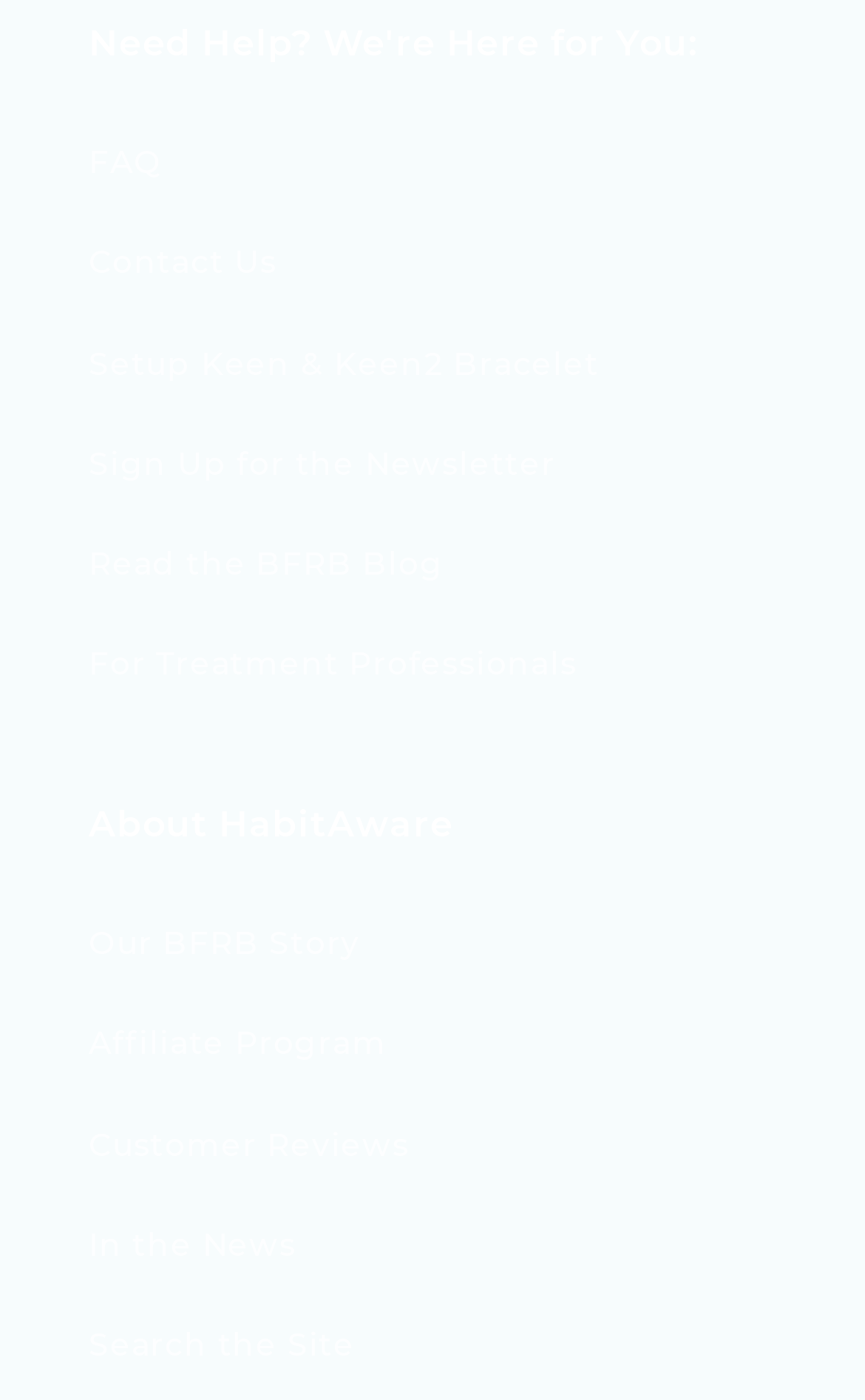Determine the bounding box coordinates for the area that should be clicked to carry out the following instruction: "Read the article 'What Should I Invest In Silver Or Gold?'".

None